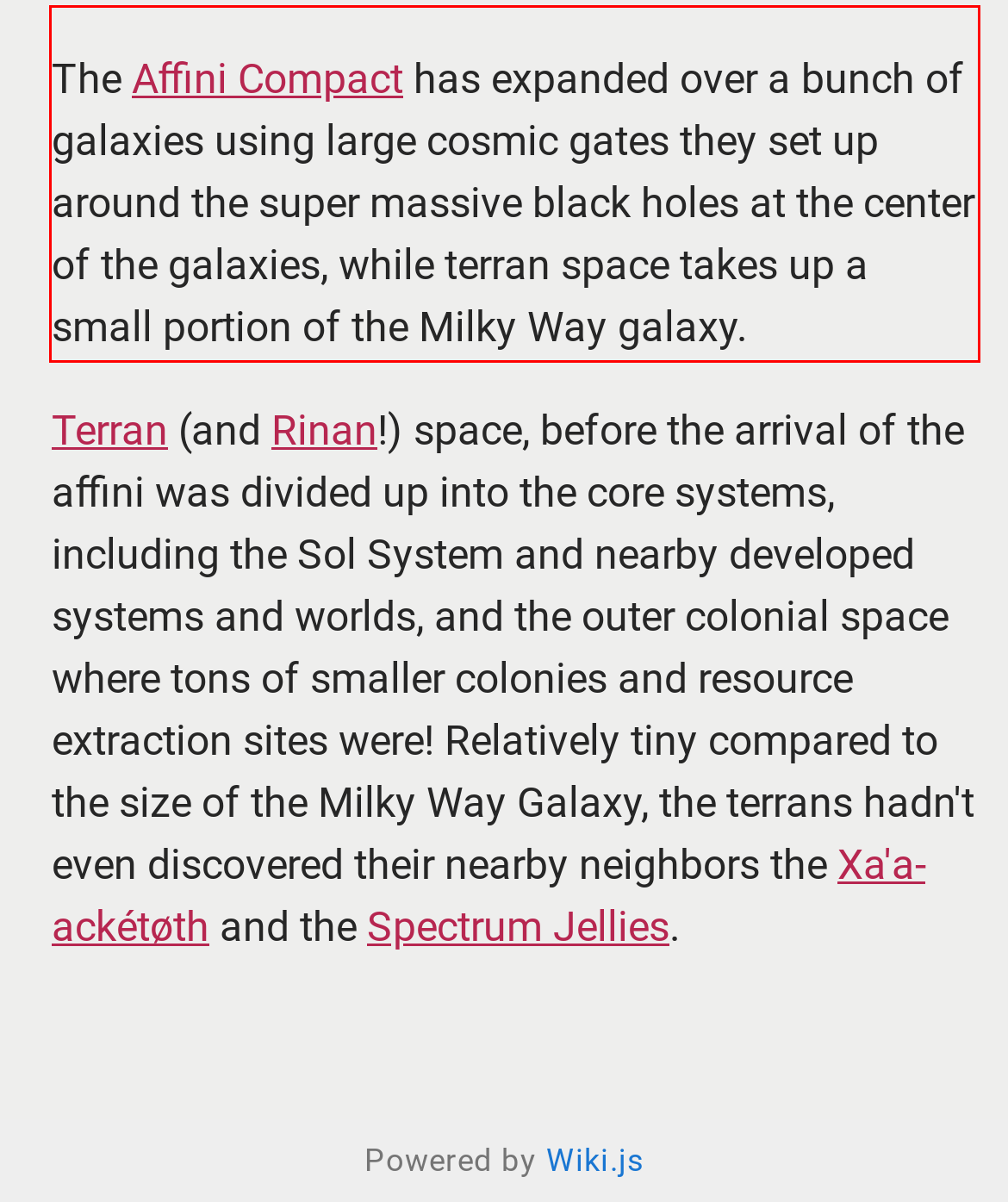Using the provided webpage screenshot, identify and read the text within the red rectangle bounding box.

The Affini Compact has expanded over a bunch of galaxies using large cosmic gates they set up around the super massive black holes at the center of the galaxies, while terran space takes up a small portion of the Milky Way galaxy.